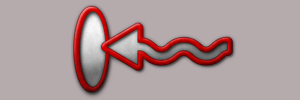Respond to the following query with just one word or a short phrase: 
What color is the arrow?

Red